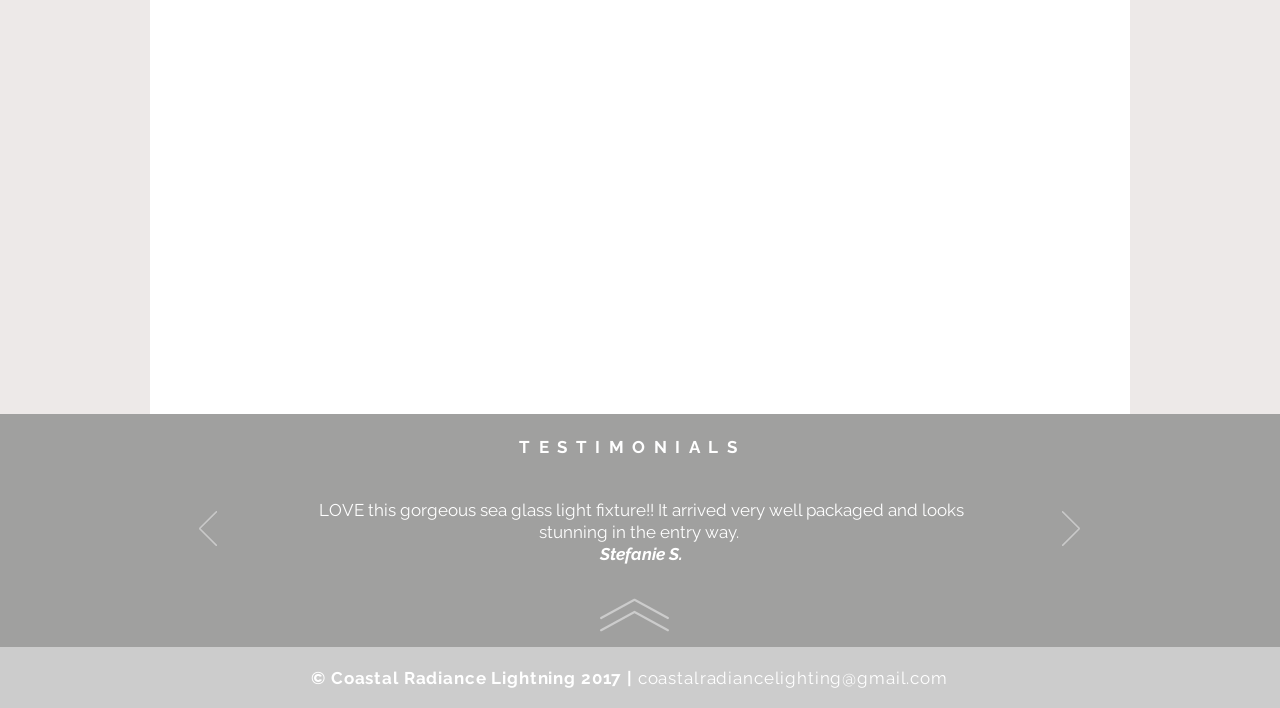Please provide a brief answer to the question using only one word or phrase: 
What is the copyright year of the website?

2017